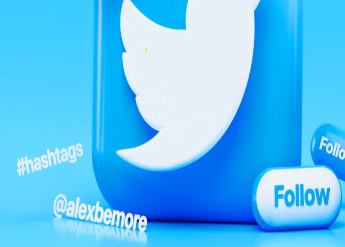Carefully observe the image and respond to the question with a detailed answer:
What is the theme suggested by the '#hashtags' tag?

The '#hashtags' tag is one of the text elements surrounding the Twitter logo in the image, and it suggests the theme of engagement, which is a key aspect of the Twitter platform's focus on building networks and encouraging user interaction.